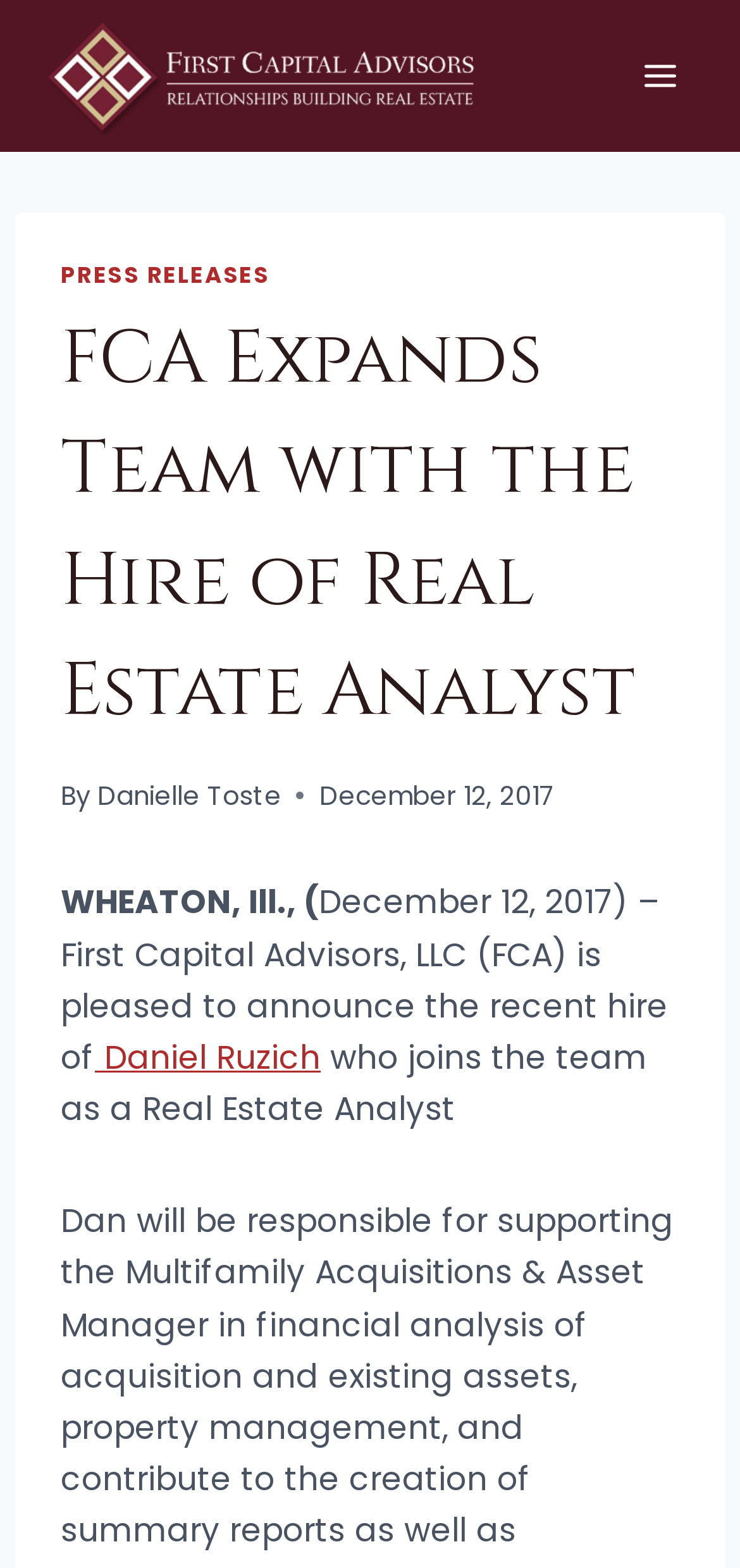Please find and give the text of the main heading on the webpage.

FCA Expands Team with the Hire of Real Estate Analyst